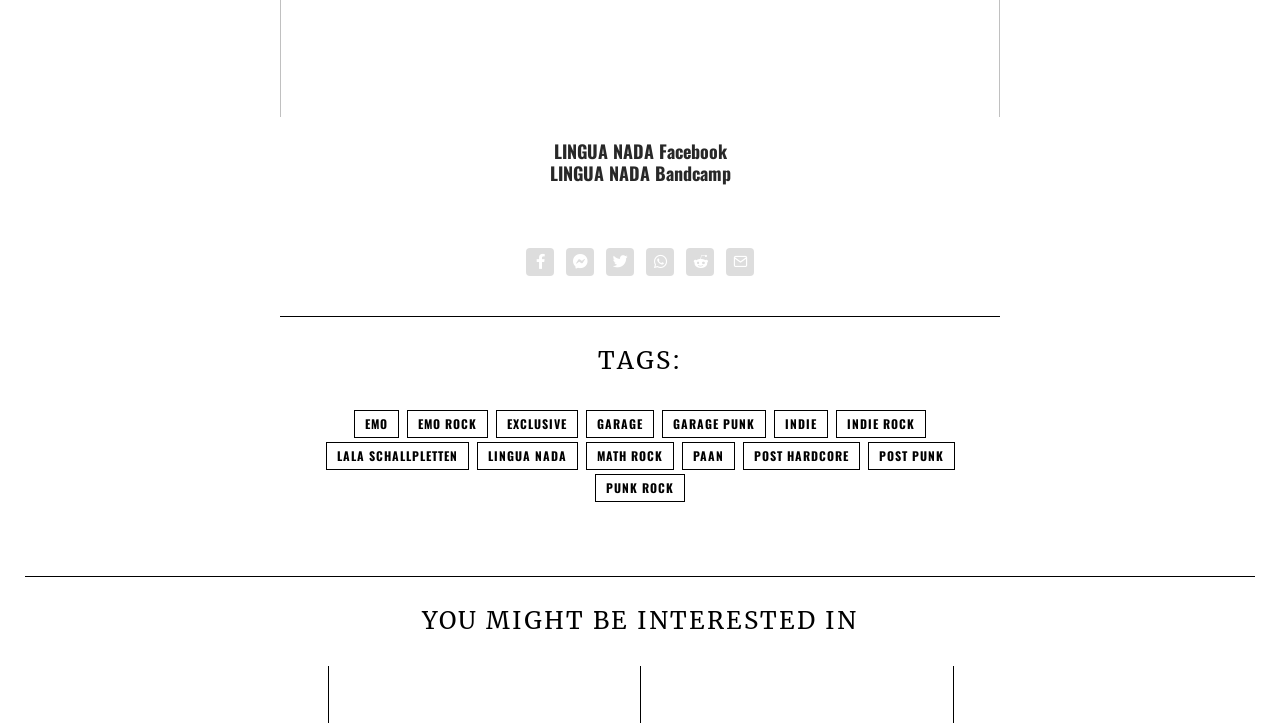Could you locate the bounding box coordinates for the section that should be clicked to accomplish this task: "Go to Home page".

None